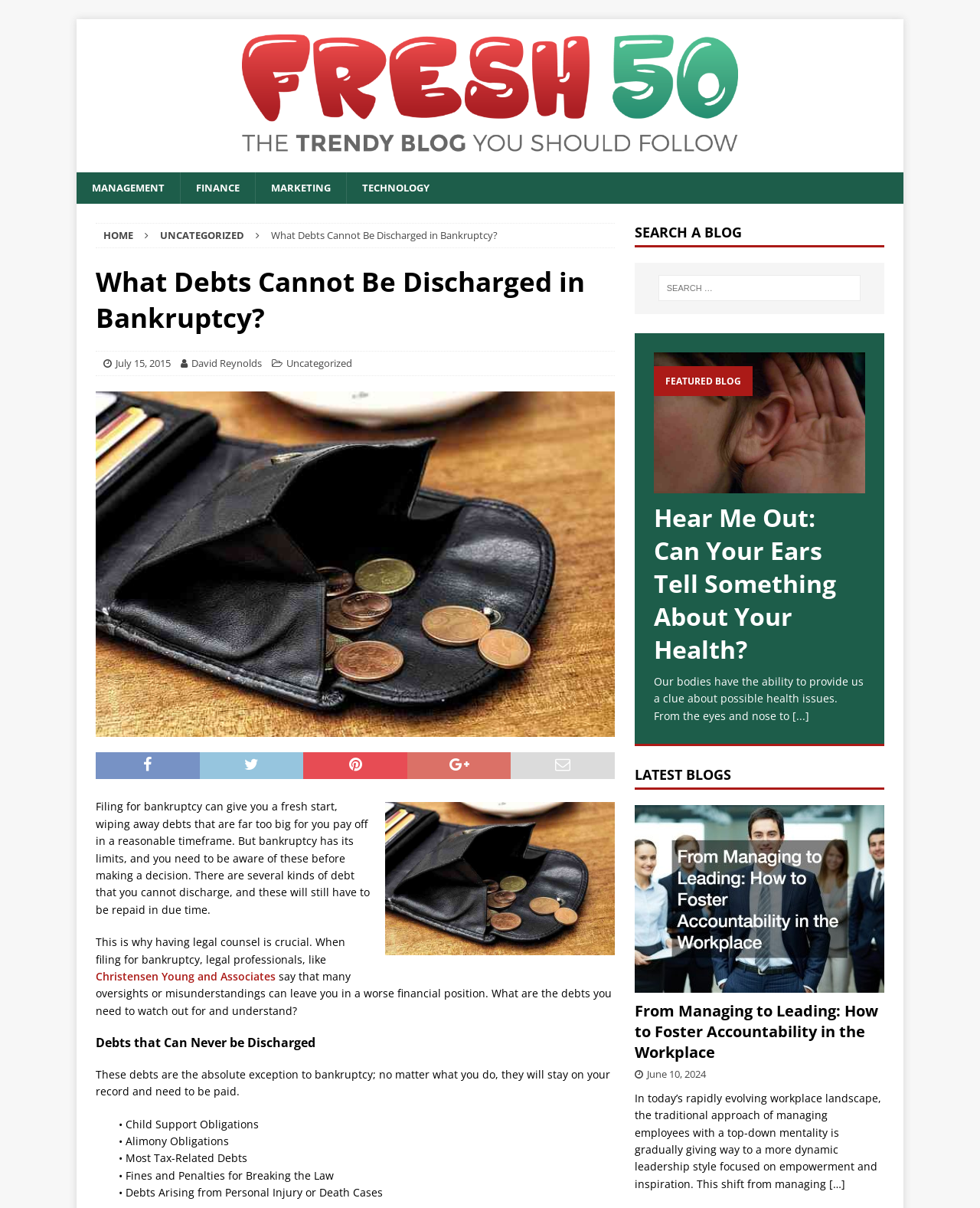Determine the bounding box coordinates of the section I need to click to execute the following instruction: "Search for a blog". Provide the coordinates as four float numbers between 0 and 1, i.e., [left, top, right, bottom].

[0.672, 0.228, 0.878, 0.249]